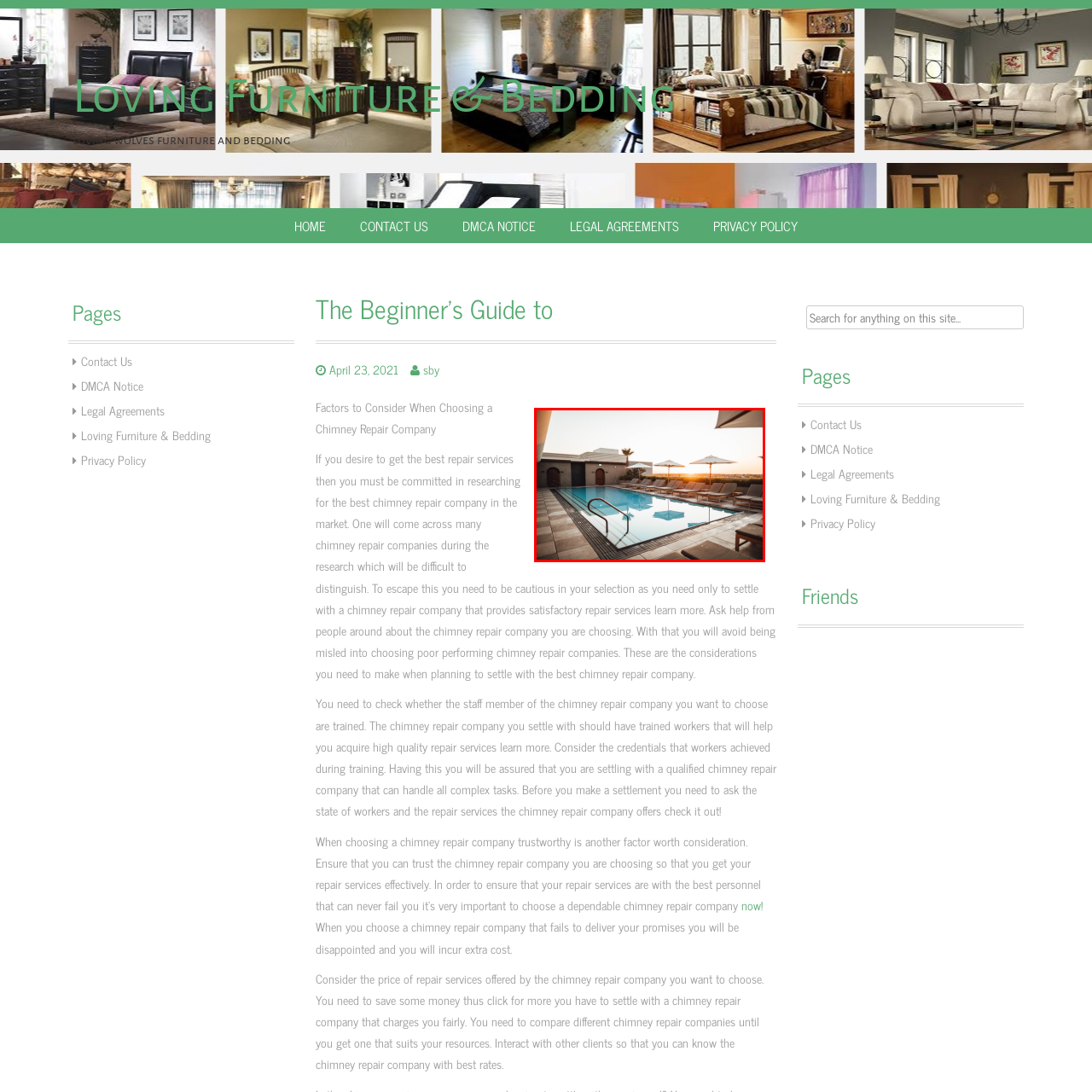What is the atmosphere of the scene?
Please closely examine the image within the red bounding box and provide a detailed answer based on the visual information.

The caption describes the scene as having a tranquil ambiance, which is enhanced by the warm hues of the setting sun and the clear blue water of the pool, creating an inviting atmosphere for relaxation.